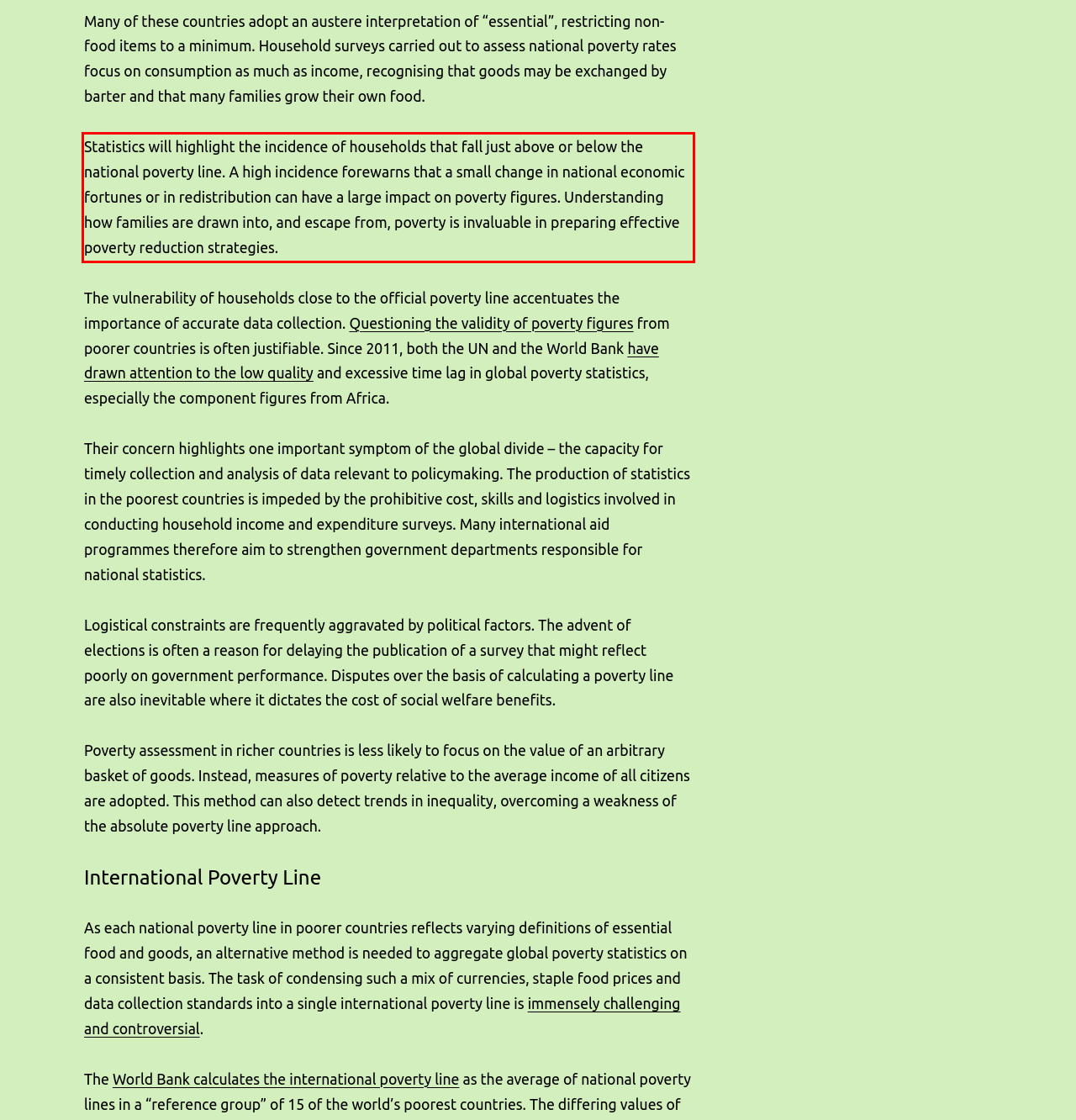Identify the text inside the red bounding box in the provided webpage screenshot and transcribe it.

Statistics will highlight the incidence of households that fall just above or below the national poverty line. A high incidence forewarns that a small change in national economic fortunes or in redistribution can have a large impact on poverty figures. Understanding how families are drawn into, and escape from, poverty is invaluable in preparing effective poverty reduction strategies.